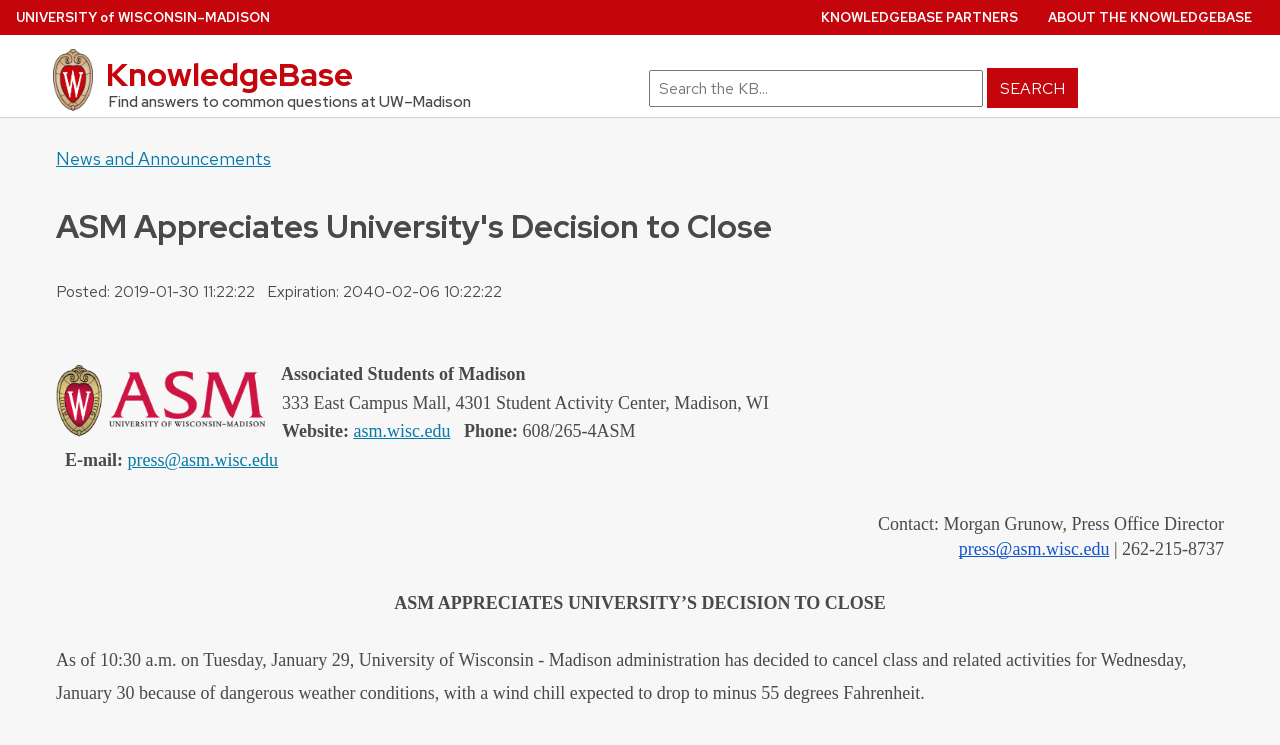Answer the question using only one word or a concise phrase: What is the email address of the Press Office Director?

press@asm.wisc.edu